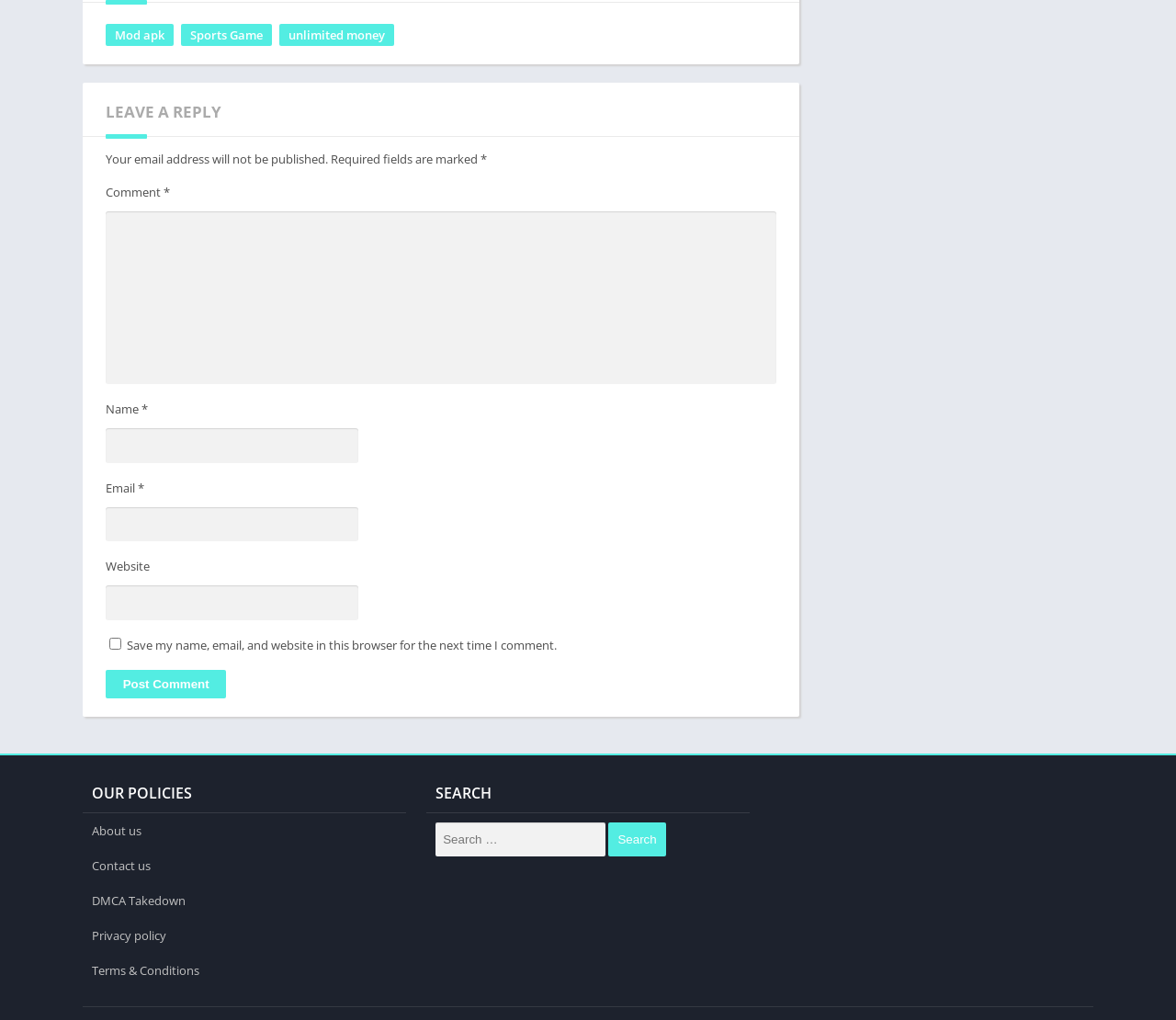Predict the bounding box coordinates for the UI element described as: "parent_node: Email * aria-describedby="email-notes" name="email"". The coordinates should be four float numbers between 0 and 1, presented as [left, top, right, bottom].

[0.09, 0.497, 0.305, 0.531]